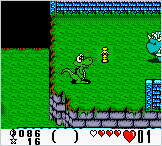What does the user interface display?
Respond with a short answer, either a single word or a phrase, based on the image.

Croc's current status